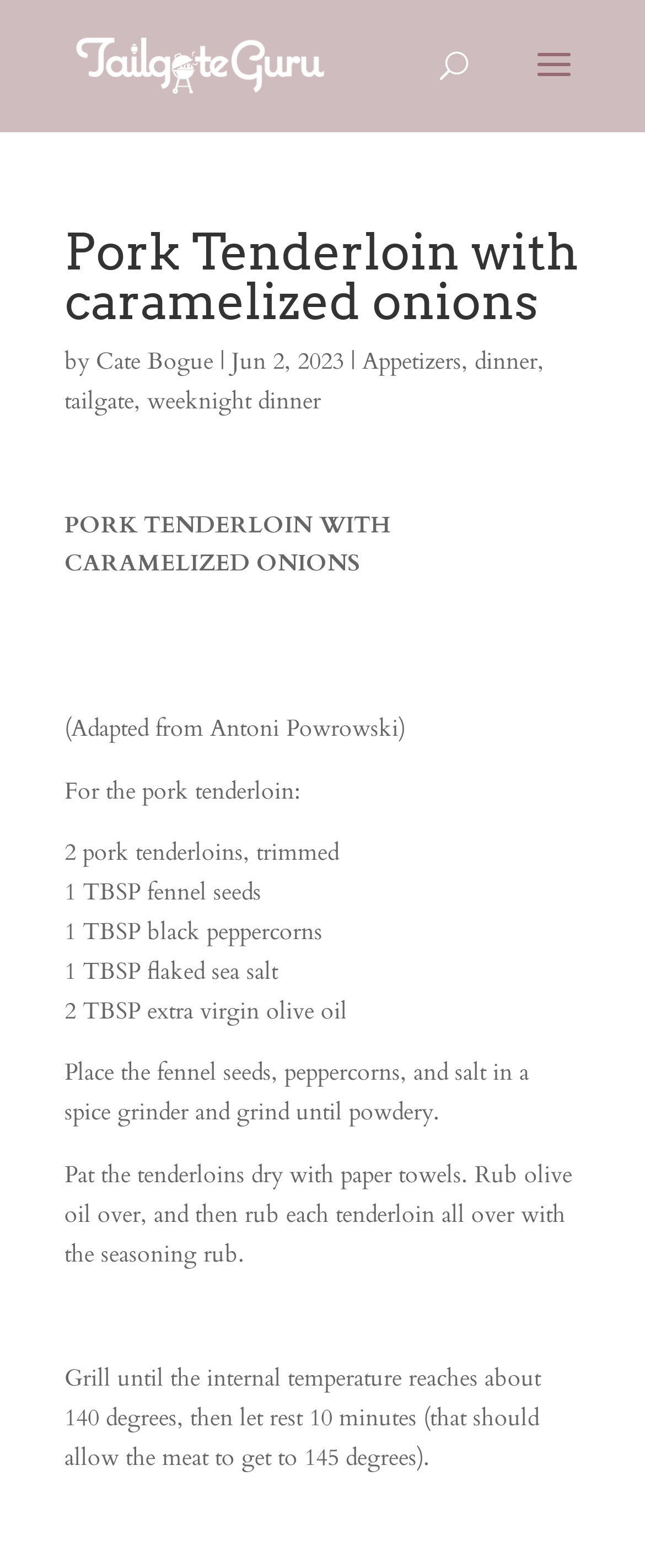How many pork tenderloins are needed for the recipe?
Refer to the image and provide a concise answer in one word or phrase.

2